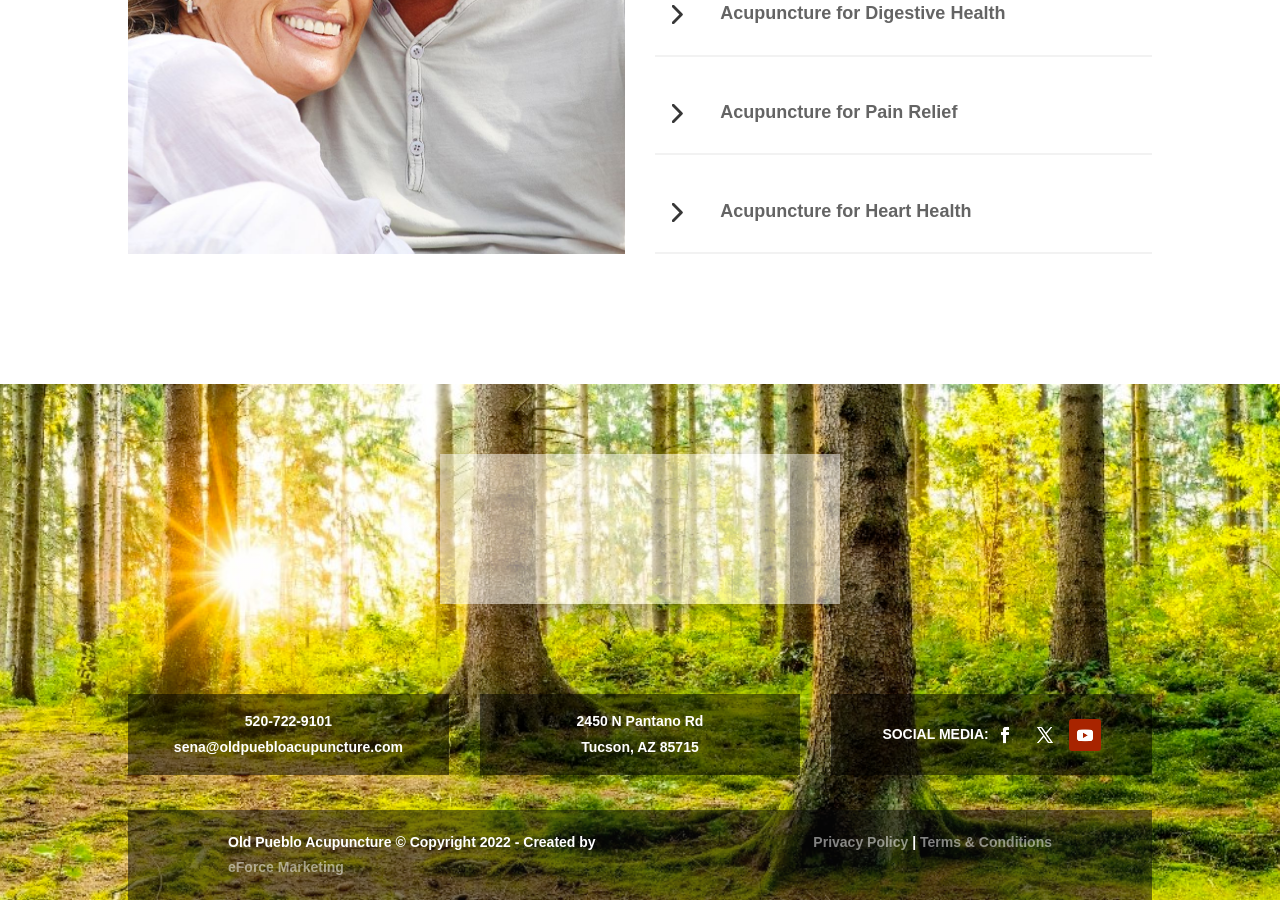What is the address of Old Pueblo Acupuncture?
Please provide a comprehensive answer based on the details in the screenshot.

I found the address by looking at the StaticText elements with the texts '2450 N Pantano Rd' and 'Tucson, AZ 85715' which have bounding box coordinates of [0.45, 0.793, 0.55, 0.81] and [0.454, 0.821, 0.546, 0.838] respectively.